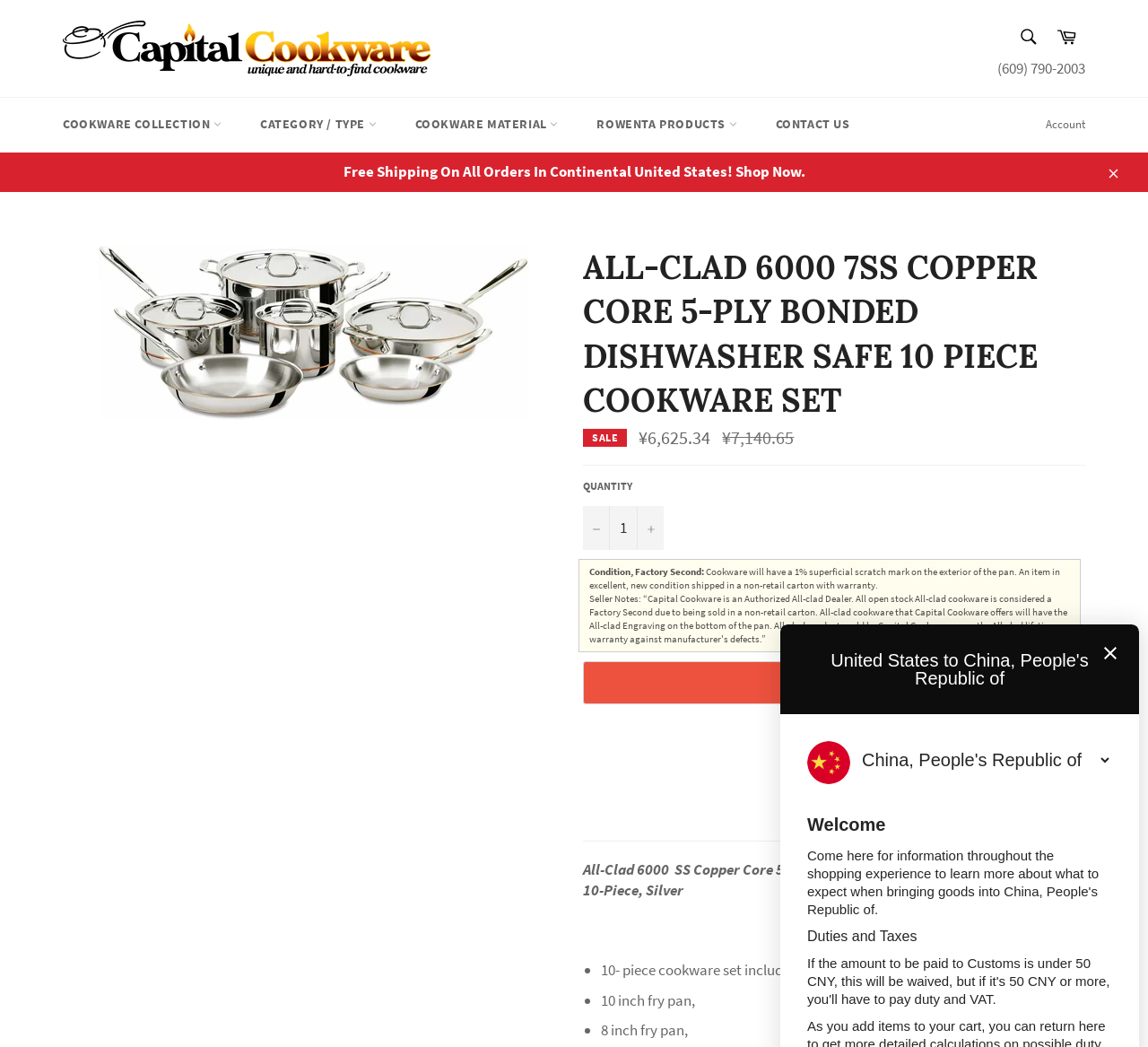Provide the text content of the webpage's main heading.

ALL-CLAD 6000 7SS COPPER CORE 5-PLY BONDED DISHWASHER SAFE 10 PIECE COOKWARE SET